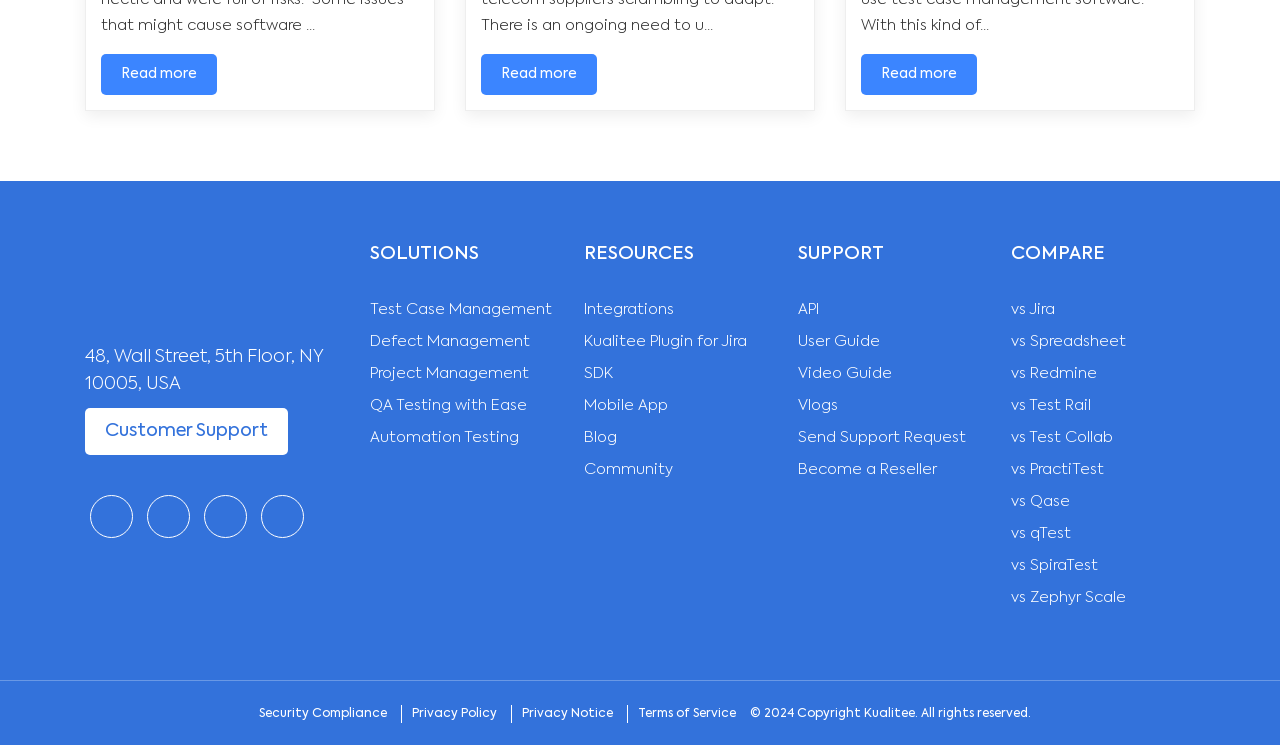Please find the bounding box coordinates of the element that you should click to achieve the following instruction: "Check Defect Management". The coordinates should be presented as four float numbers between 0 and 1: [left, top, right, bottom].

[0.289, 0.449, 0.414, 0.469]